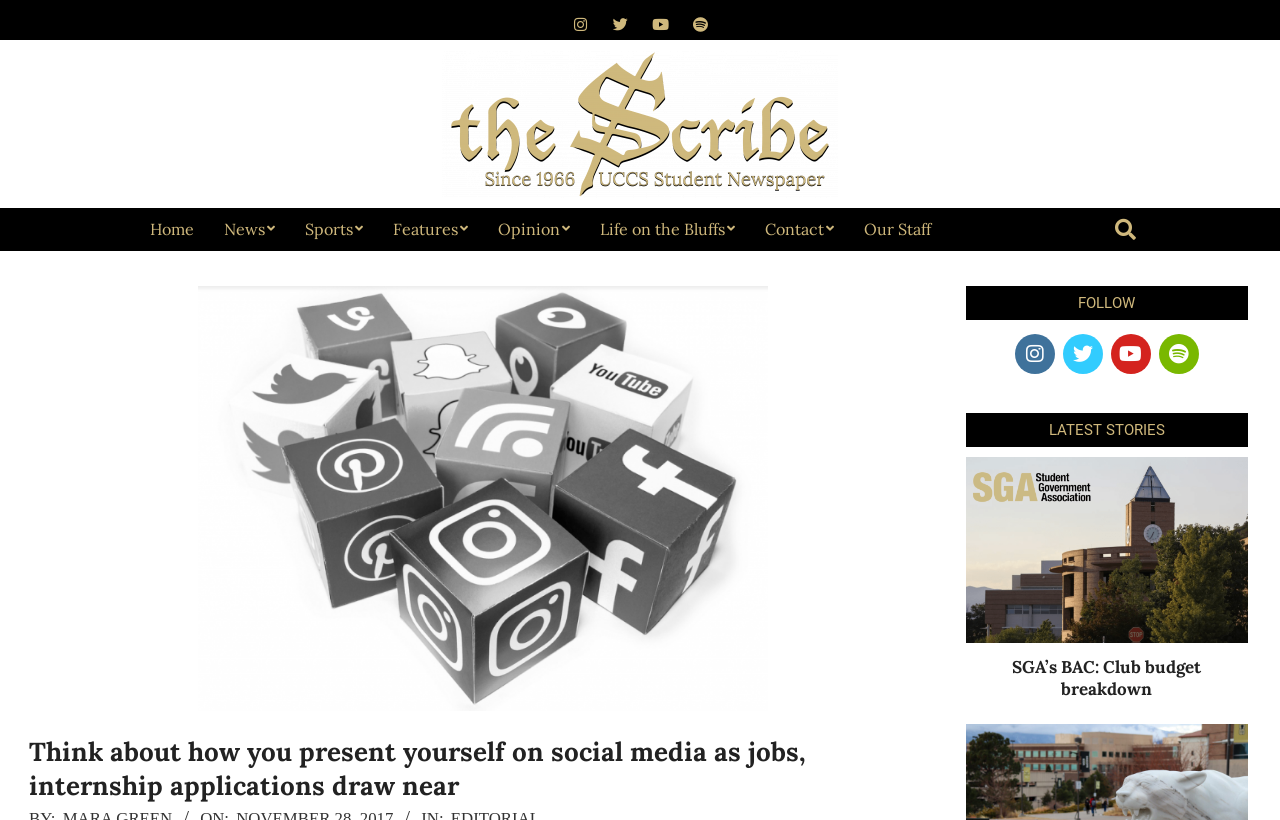Give the bounding box coordinates for the element described by: "Life on the Bluffs".

[0.457, 0.254, 0.586, 0.306]